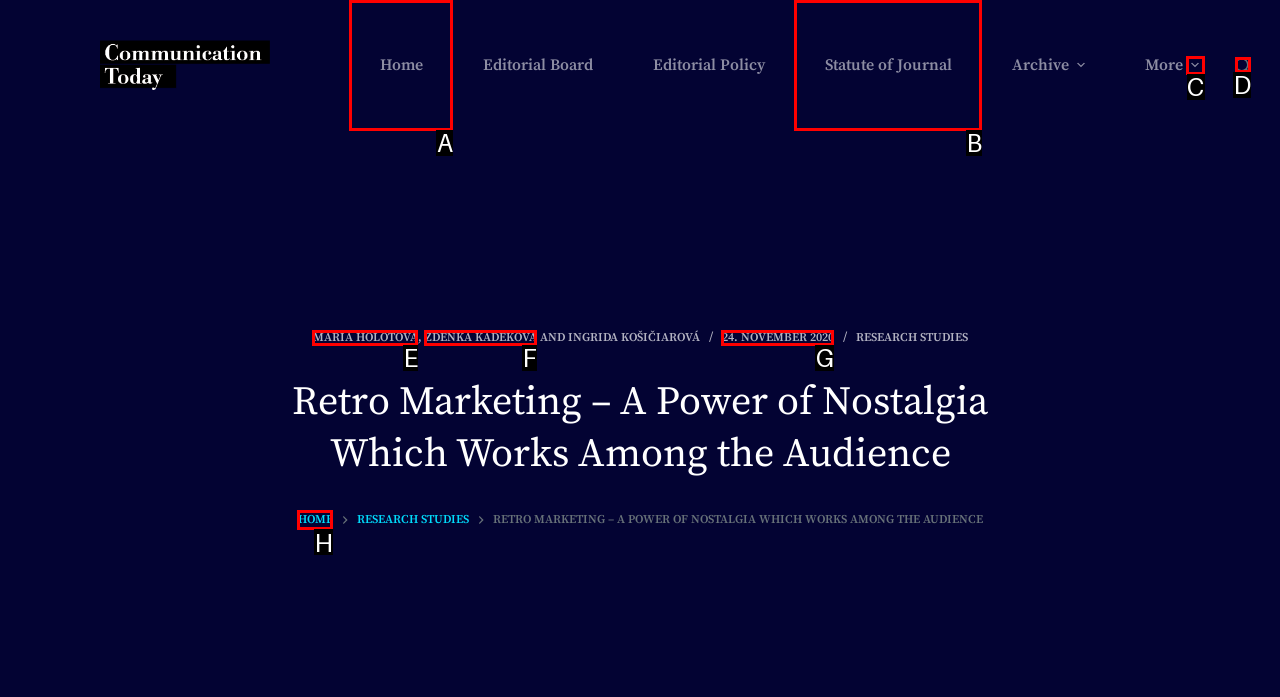Identify the HTML element to select in order to accomplish the following task: Open the search form
Reply with the letter of the chosen option from the given choices directly.

D